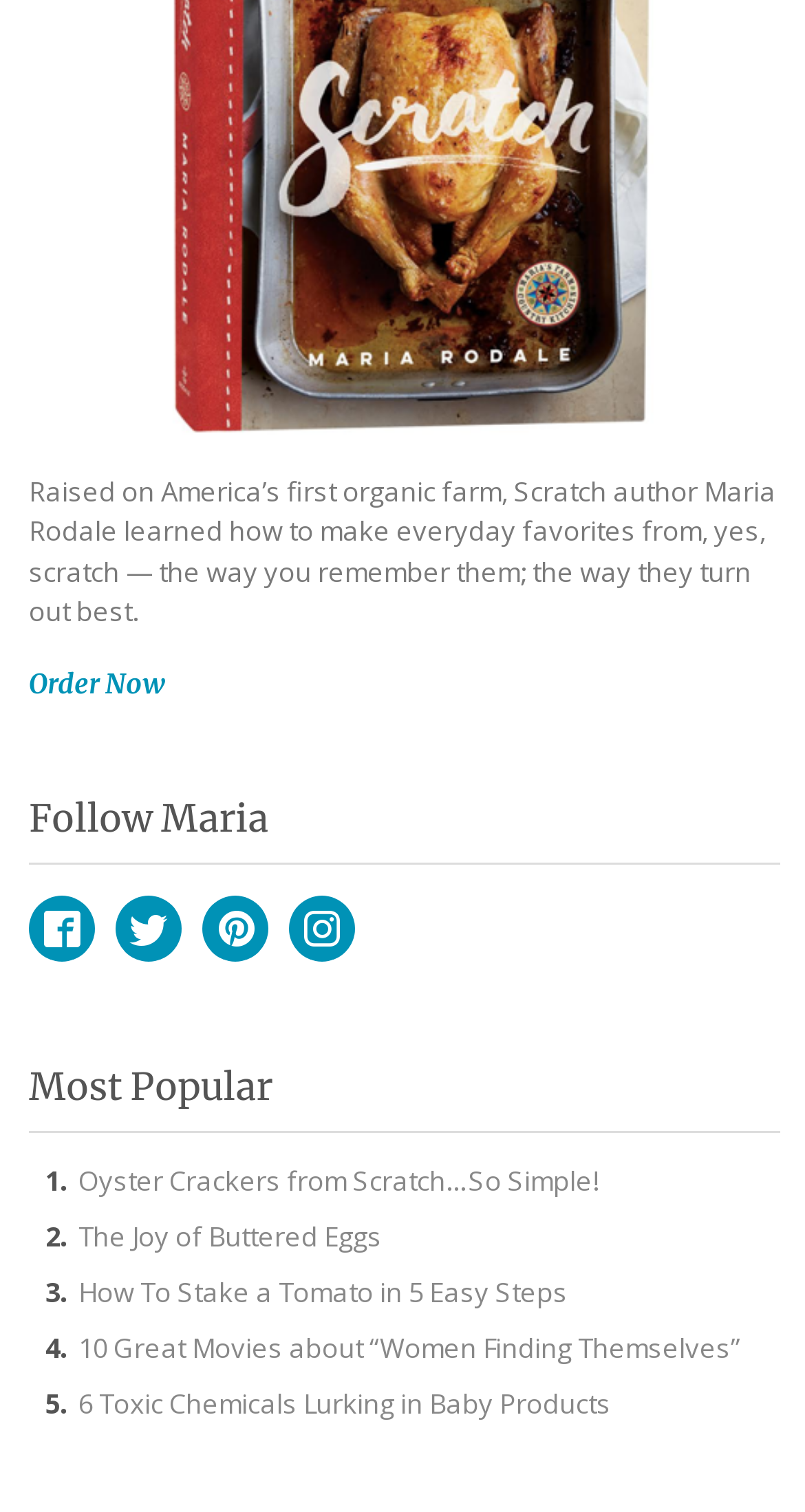From the webpage screenshot, predict the bounding box coordinates (top-left x, top-left y, bottom-right x, bottom-right y) for the UI element described here: The Joy of Buttered Eggs

[0.097, 0.805, 0.474, 0.83]